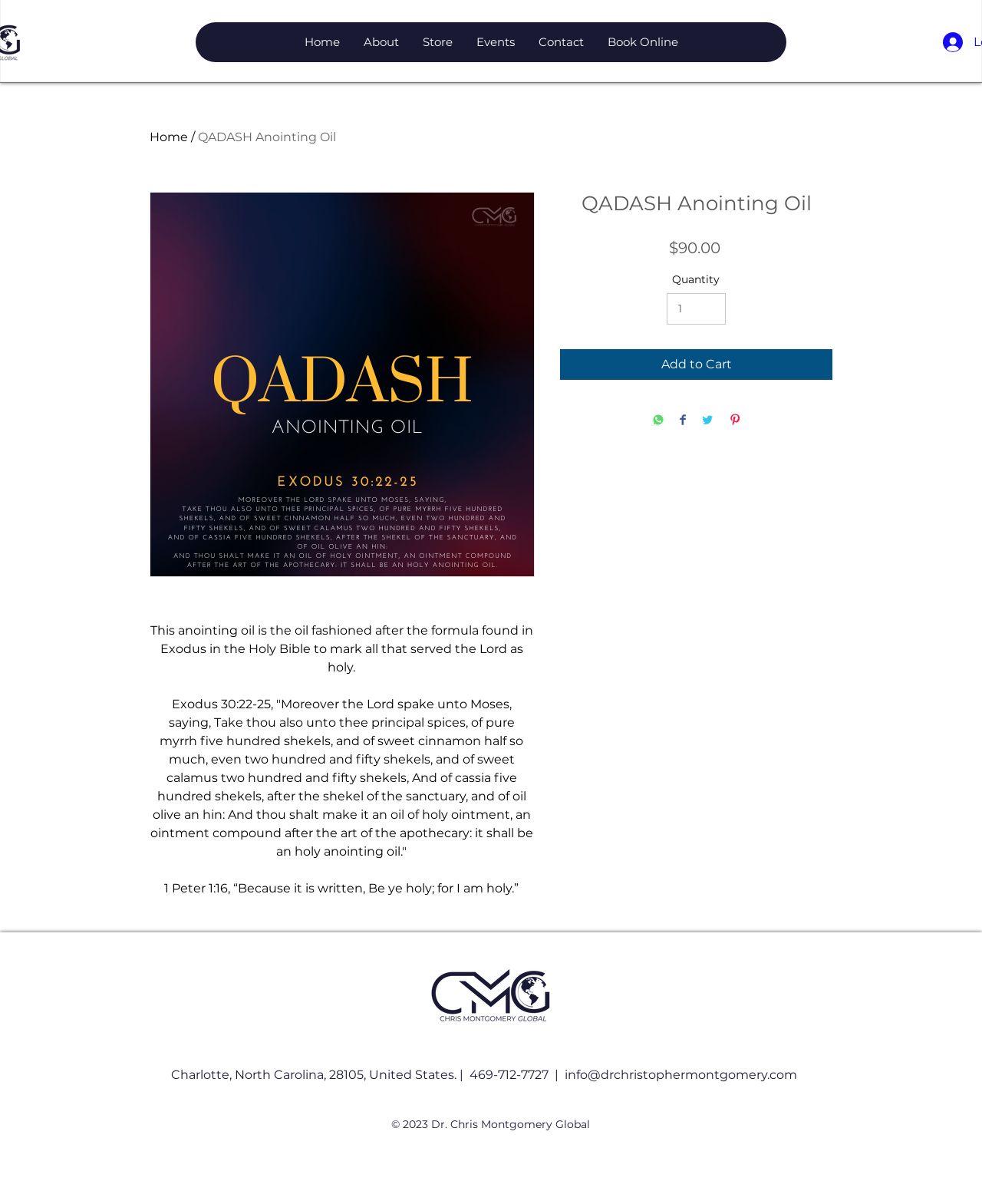Could you indicate the bounding box coordinates of the region to click in order to complete this instruction: "Contact via email".

[0.575, 0.887, 0.812, 0.899]